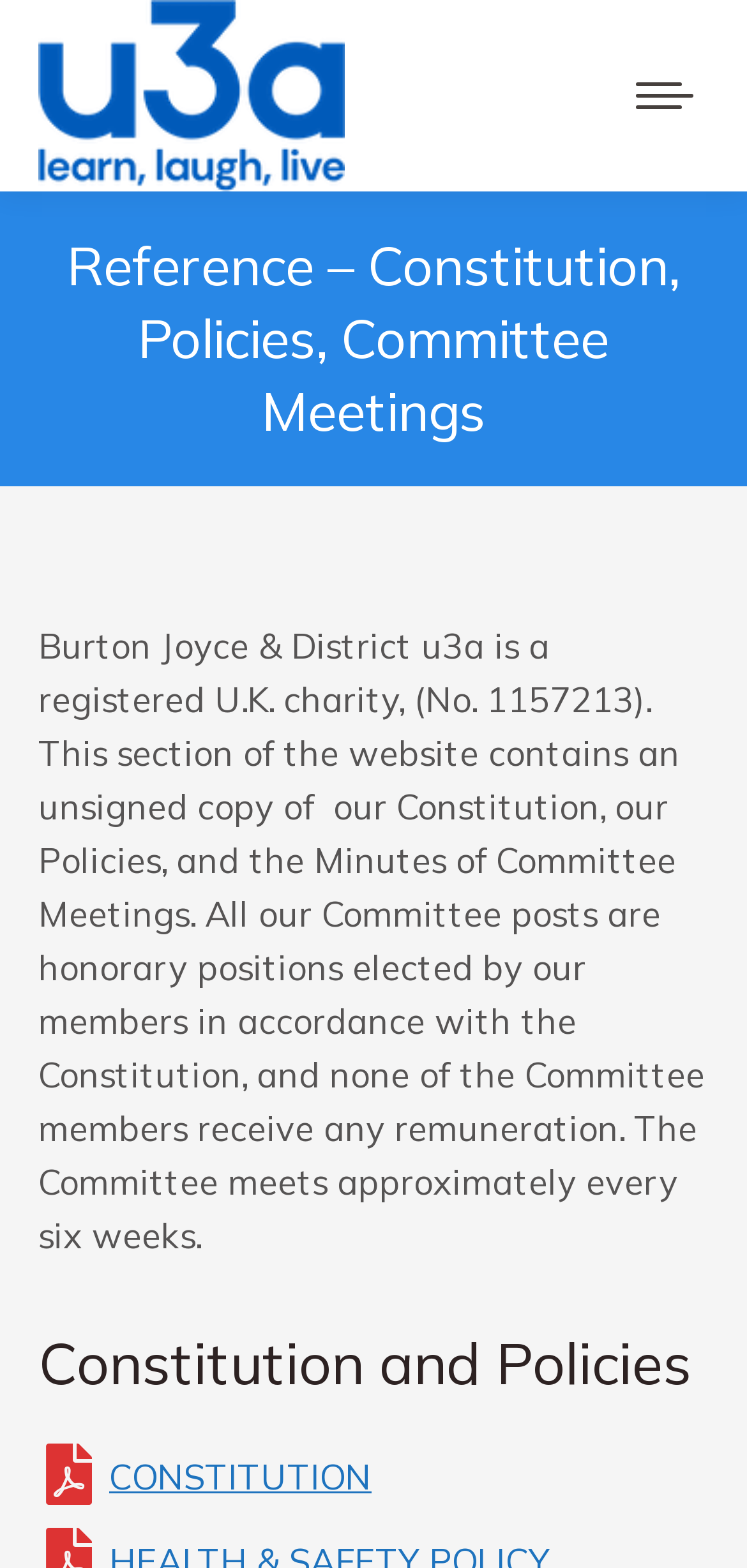Please respond to the question with a concise word or phrase:
What is the purpose of the 'Go to Top' link?

To go to the top of the page